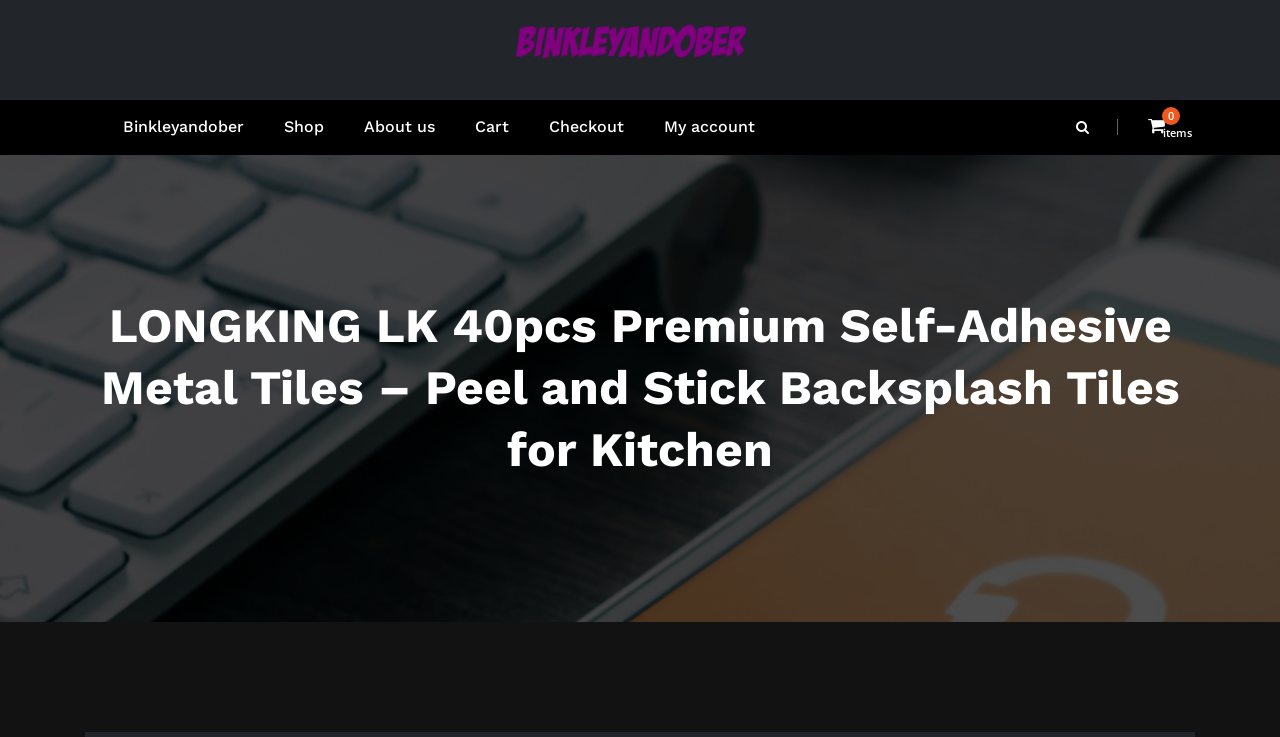From the image, can you give a detailed response to the question below:
What is the brand name of the product?

I determined the brand name by looking at the root element 'LONGKING LK 40pcs Premium Self-Adhesive Metal Tiles – Peel and Stick Backsplash Tiles for Kitchen' and identifying 'LONGKING' as the brand name.